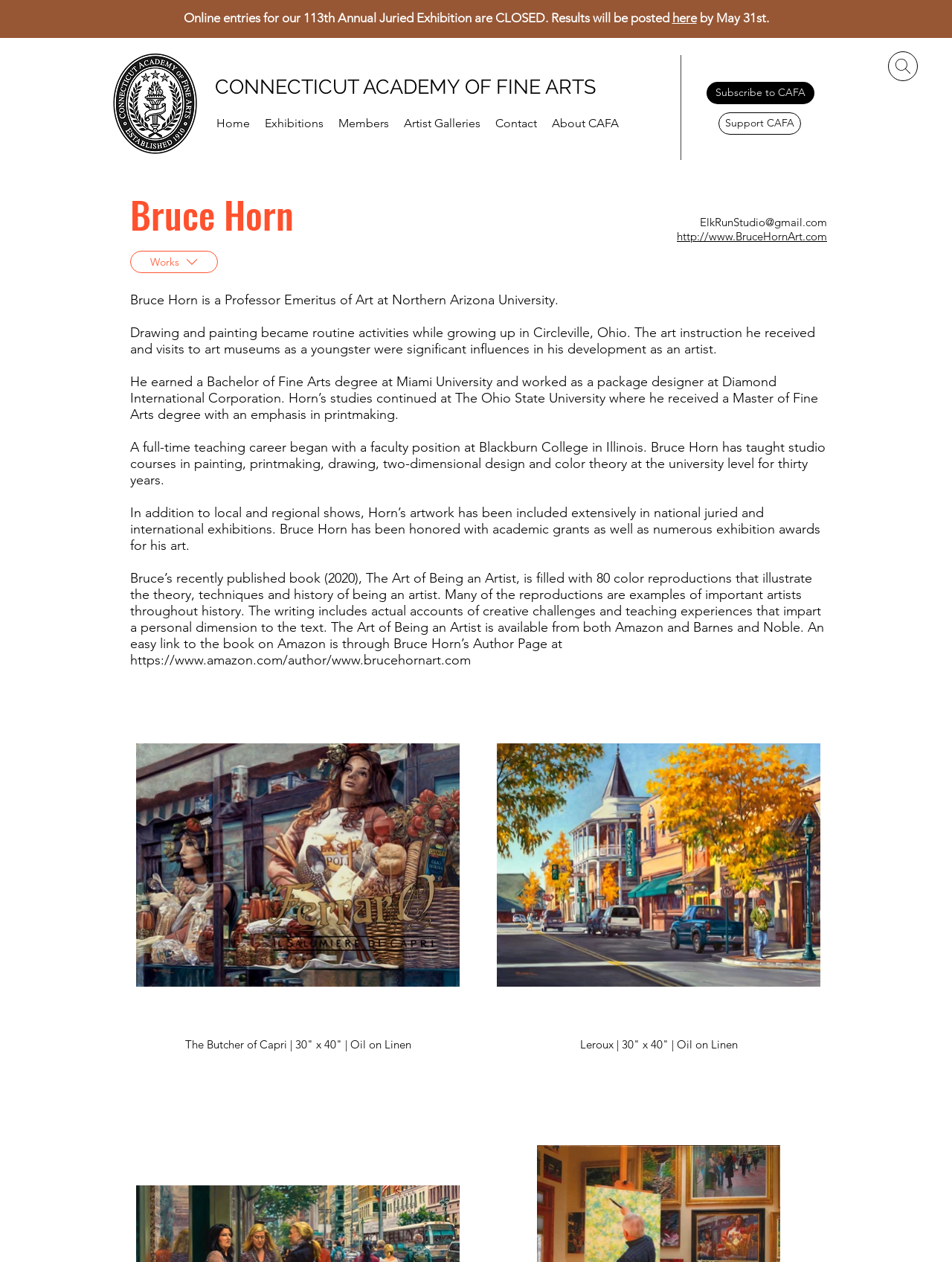Please specify the bounding box coordinates of the clickable section necessary to execute the following command: "Visit the CONNECTICUT ACADEMY OF FINE ARTS website".

[0.226, 0.06, 0.626, 0.078]